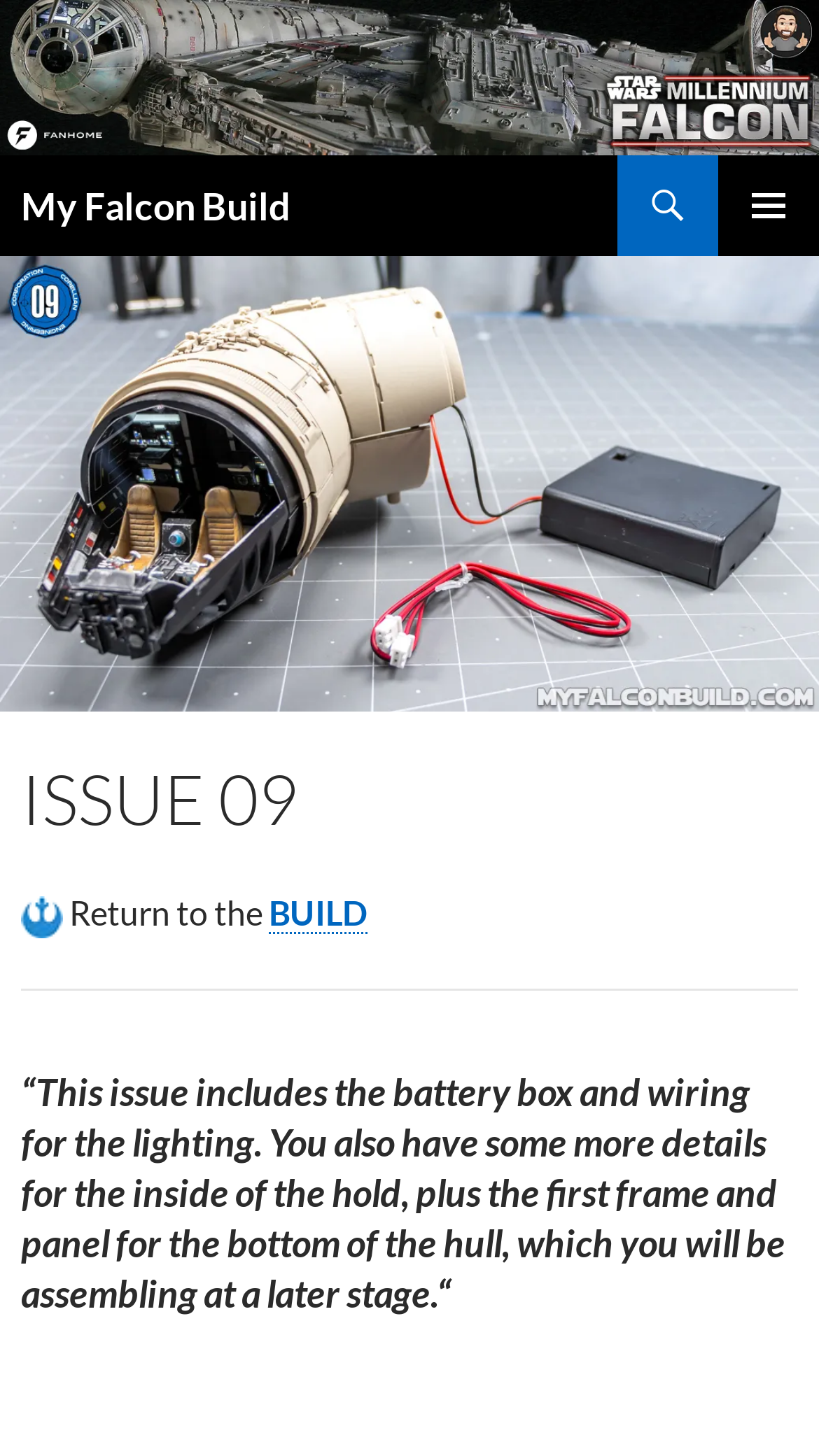From the image, can you give a detailed response to the question below:
What is the function of the button with the PRIMARY MENU icon?

The function of the button with the PRIMARY MENU icon can be inferred from its description 'PRIMARY MENU' and its property 'controls: primary-menu', indicating that it is used to control the primary menu.